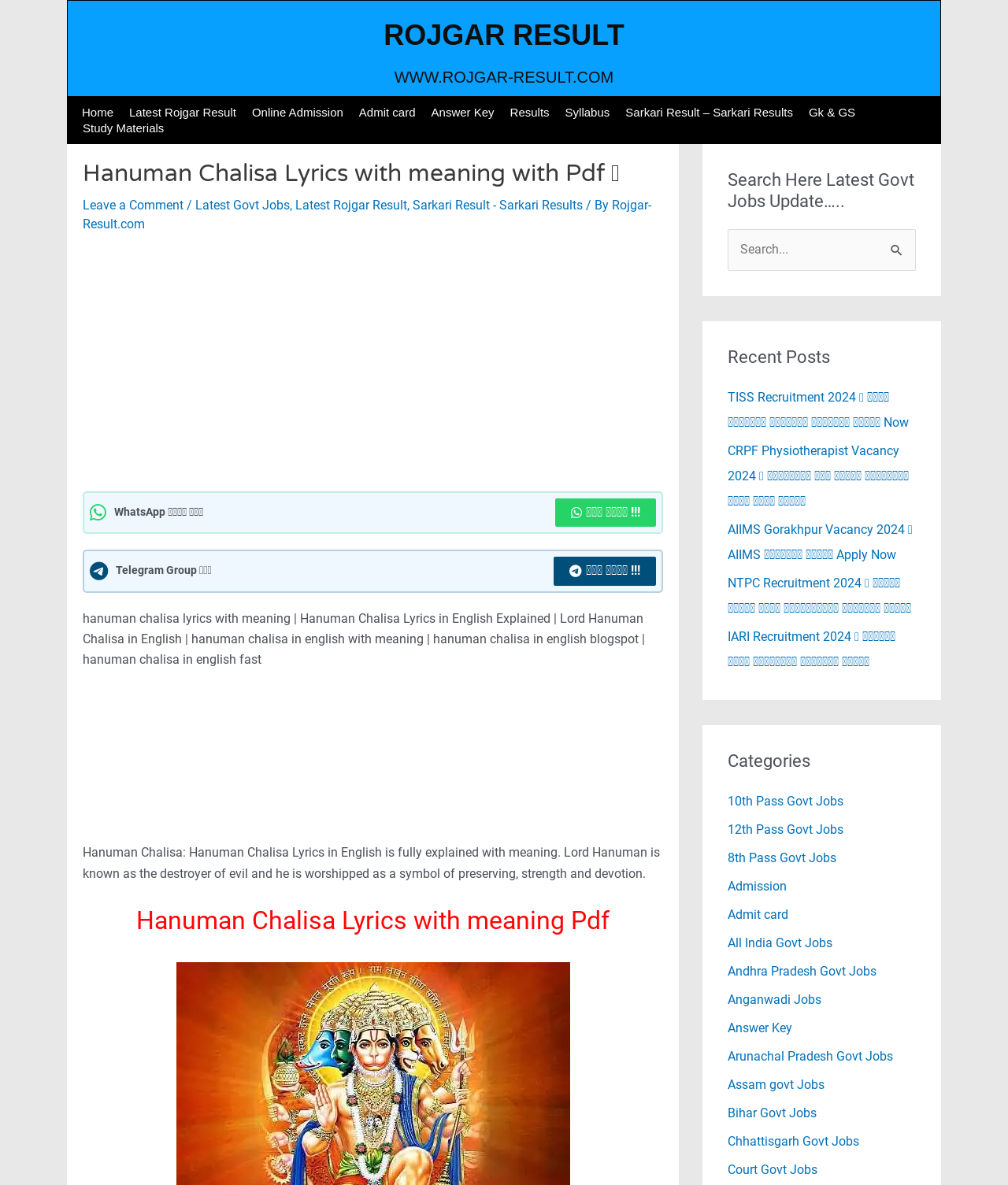Please identify the bounding box coordinates of the element that needs to be clicked to execute the following command: "View the 'Recent Posts' section". Provide the bounding box using four float numbers between 0 and 1, formatted as [left, top, right, bottom].

[0.722, 0.292, 0.909, 0.31]